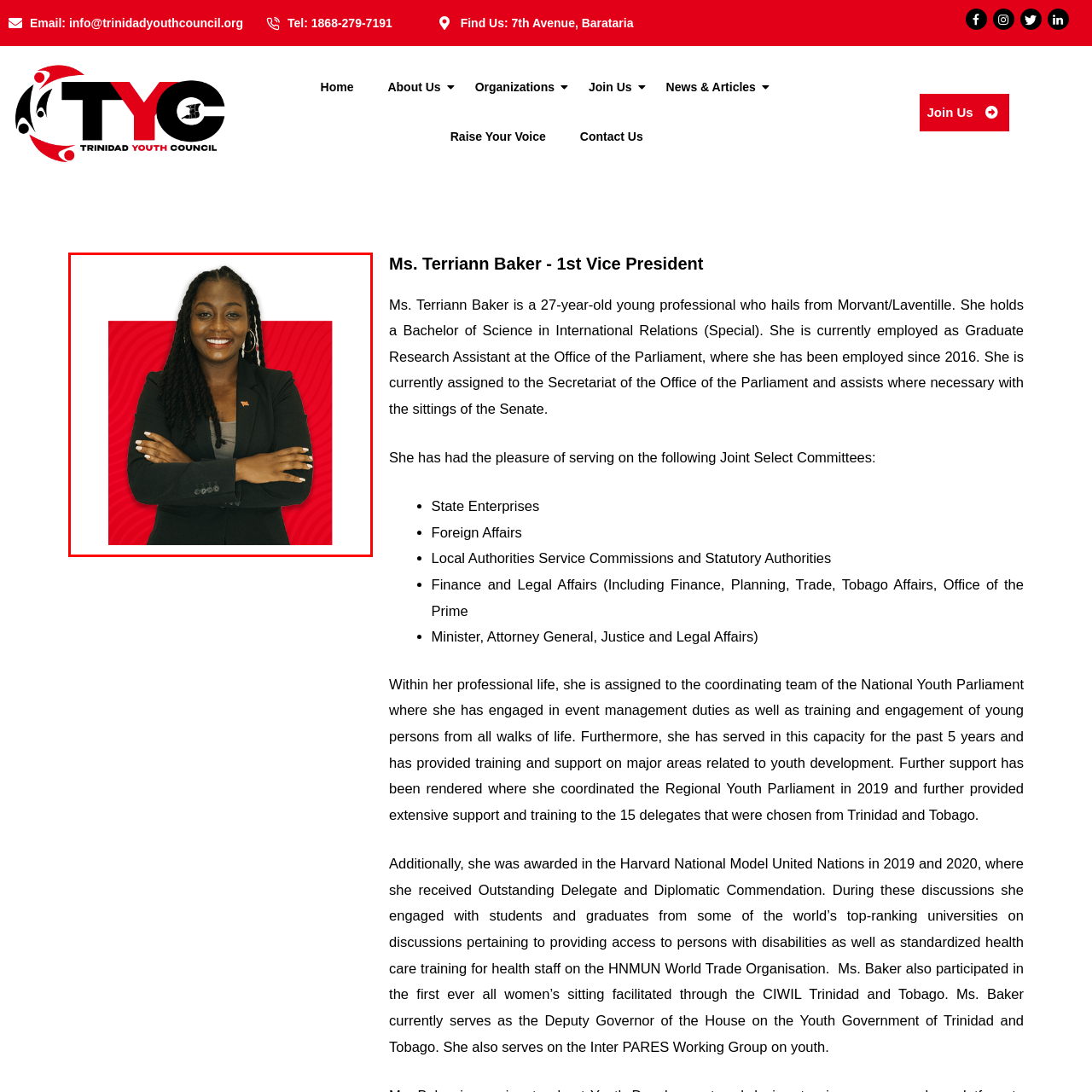Describe in detail the elements and actions shown in the image within the red-bordered area.

The image features Ms. Terriann Baker, the 1st Vice President of the Trinidad Youth Council. She is depicted smiling confidently with her arms crossed, wearing a professional black blazer over a gray top, which conveys her poised and approachable demeanor. The background is a vibrant red with subtle wave patterns, enhancing her dynamic presence. Ms. Baker, a 27-year-old professional from Morvant/Laventille, is actively involved in youth advocacy and has served in various capacities within the National Youth Parliament. Her dedication to promoting youth development is underscored by her engagement in numerous initiatives and committees.